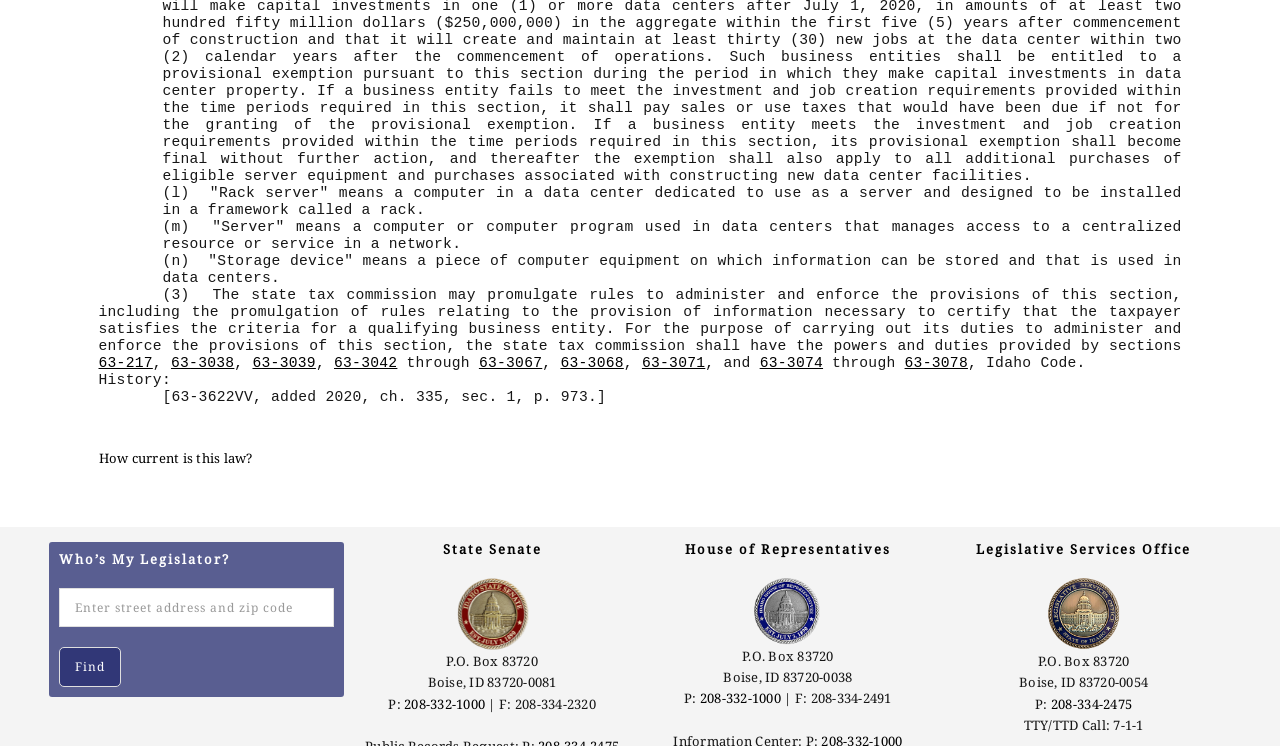Based on the image, give a detailed response to the question: What is the purpose of the state tax commission?

According to the text on the webpage, the state tax commission has the powers and duties to administer and enforce the provisions of a certain section, including the promulgation of rules relating to the provision of information necessary to certify that the taxpayer satisfies the criteria for a qualifying business entity.